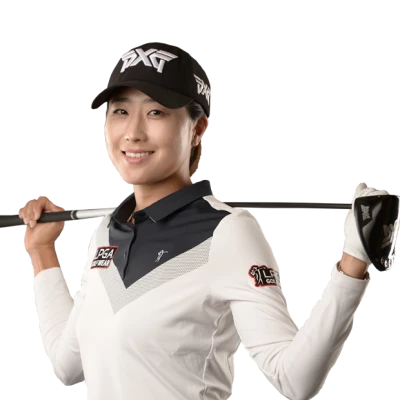Describe thoroughly the contents of the image.

The image features Jennifer Song, a professional golfer, posing confidently with a golf club in hand. She is wearing a stylish golf outfit that includes a white long-sleeve shirt with gray accents, showcasing her athleticism and professionalism. Her cap, emblazoned with the PXG logo, complements her attire while emphasizing her affiliation with the brand. With a warm smile, she exudes a friendly and approachable demeanor, reflecting her role in mentoring players during competitions, alongside fellow LPGA professionals I.K. Kim. This image captures the essence of camaraderie and support in the world of golf, highlighting Song's dedication to the sport and her commitment to helping others improve their skills.